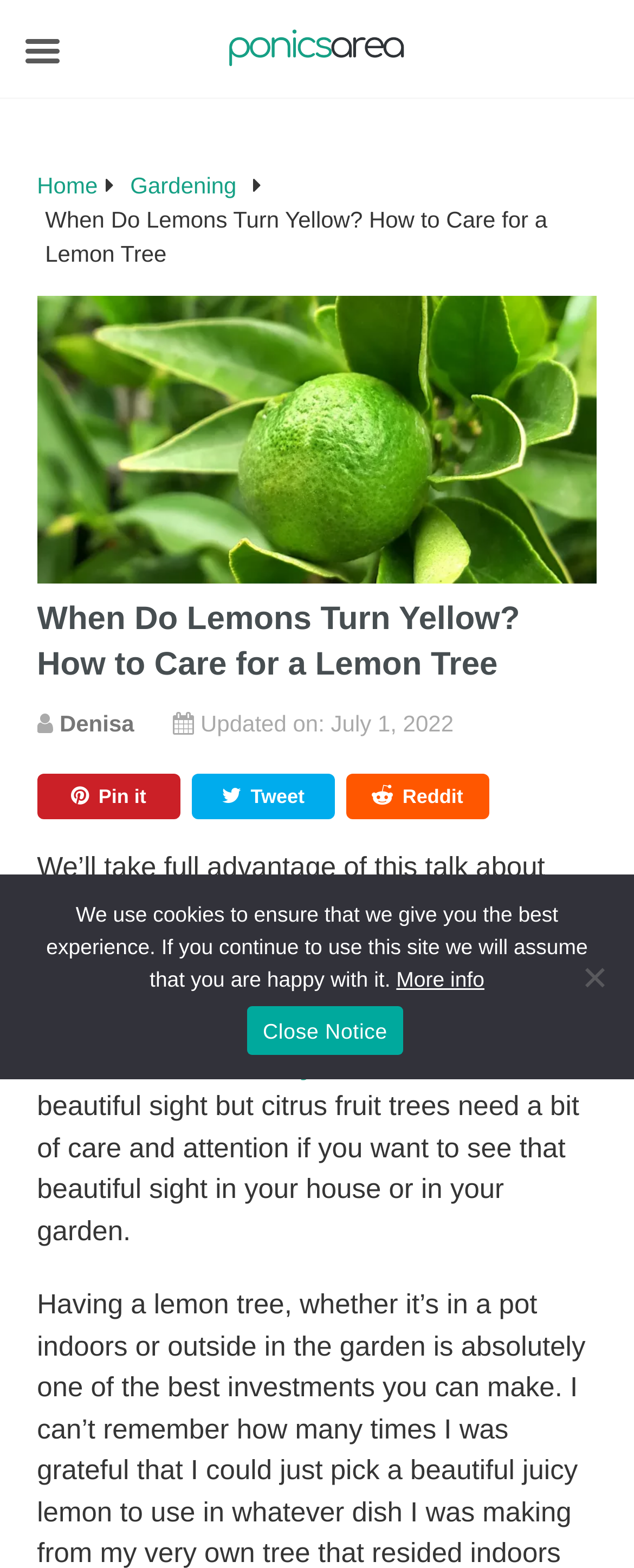Examine the screenshot and answer the question in as much detail as possible: What is the purpose of the article?

The purpose of the article can be determined by reading the introductory text, which suggests that the article aims to help readers understand how to care for their lemon trees, specifically when lemons turn yellow.